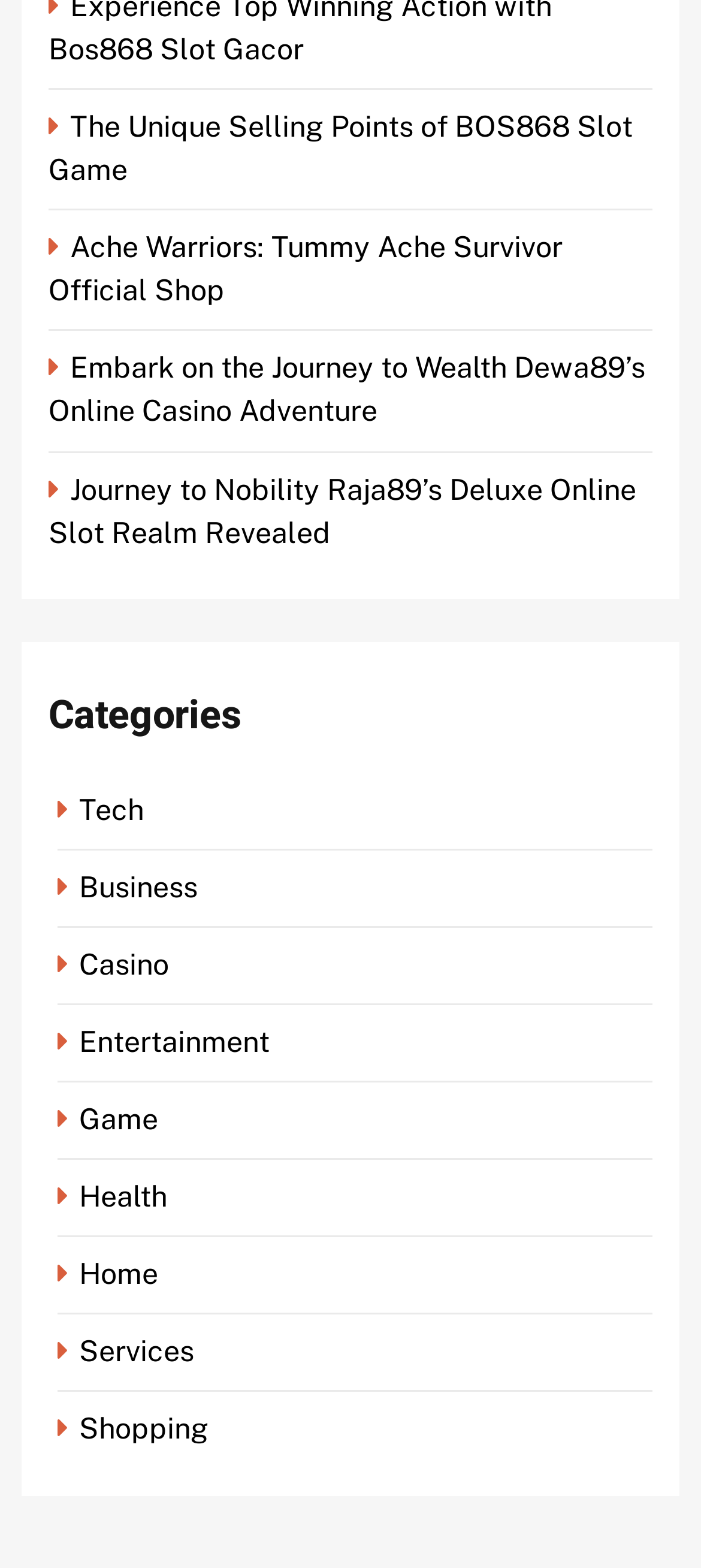Please identify the bounding box coordinates of the element on the webpage that should be clicked to follow this instruction: "read the article about HEALTH CARE". The bounding box coordinates should be given as four float numbers between 0 and 1, formatted as [left, top, right, bottom].

None